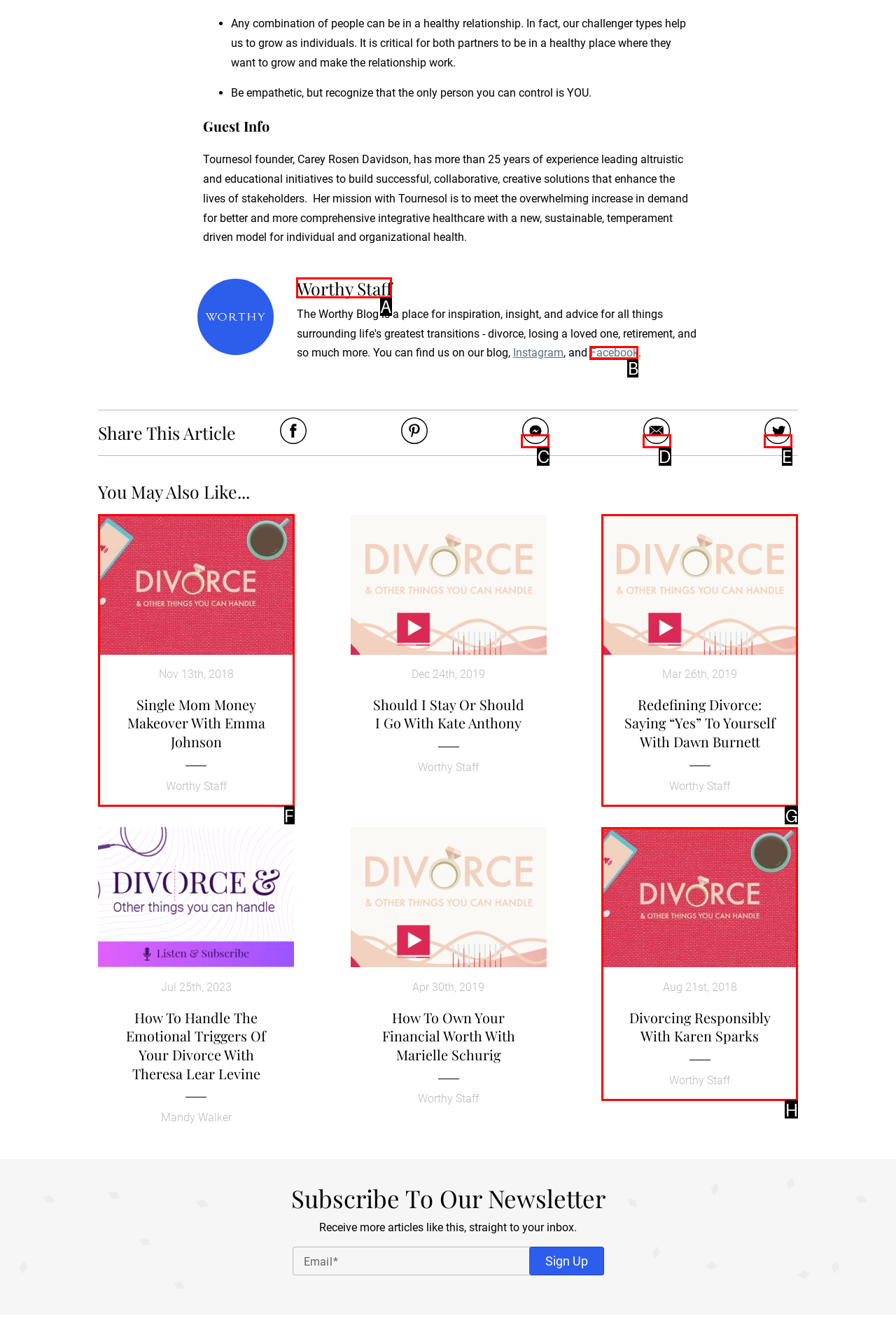From the given choices, which option should you click to complete this task: Click on the 'Worthy Staff' link? Answer with the letter of the correct option.

A